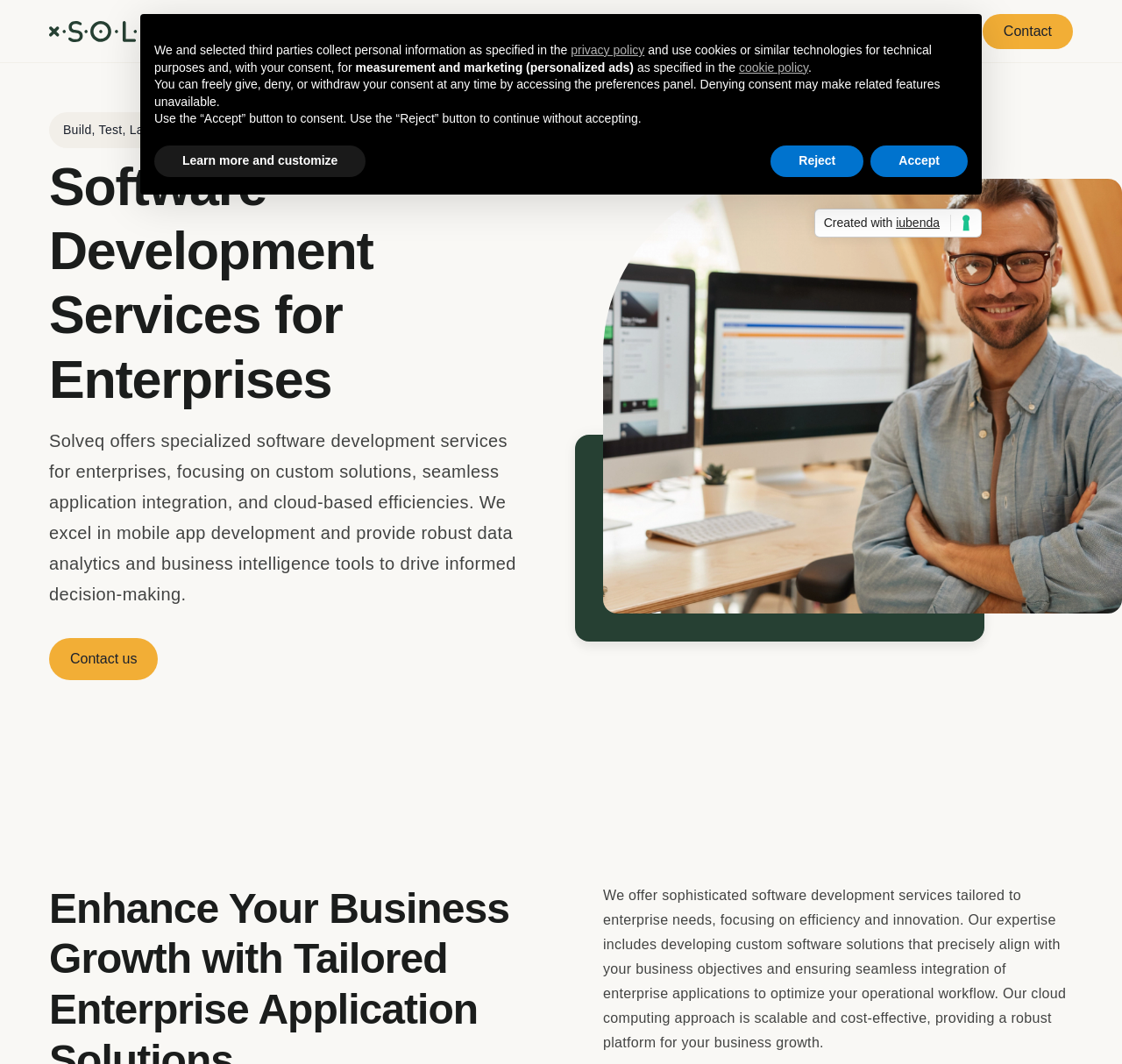Offer a detailed explanation of the webpage layout and contents.

The webpage is about SolveQ Software House, a Polish software house in Gdynia that offers custom software development services. At the top left corner, there is a logo image and a link to the company's homepage. Below the logo, there is a navigation menu with links to various sections of the website, including Services, Case Studies, About, Blog, Careers, Pricing, and Contact.

The main content of the webpage is divided into two sections. The left section has a heading that reads "Software Development Services for Enterprises" and a paragraph of text that describes the company's software development services, including custom solutions, seamless application integration, and cloud-based efficiencies. Below this text, there is a call-to-action button that reads "Contact us".

The right section has a large image with the company's name "SolveQ" and a paragraph of text that describes the company's expertise in software development, including developing custom software solutions, ensuring seamless integration of enterprise applications, and providing a scalable and cost-effective cloud computing approach.

At the bottom of the webpage, there is a section with a heading that reads "We and selected third parties collect personal information..." and a paragraph of text that describes the company's privacy policy and cookie policy. There are also three buttons: "Learn more and customize", "Reject", and "Accept", which allow users to manage their consent for data collection and cookies.

Overall, the webpage has a clean and organized layout, with a clear hierarchy of information and a prominent call-to-action button.